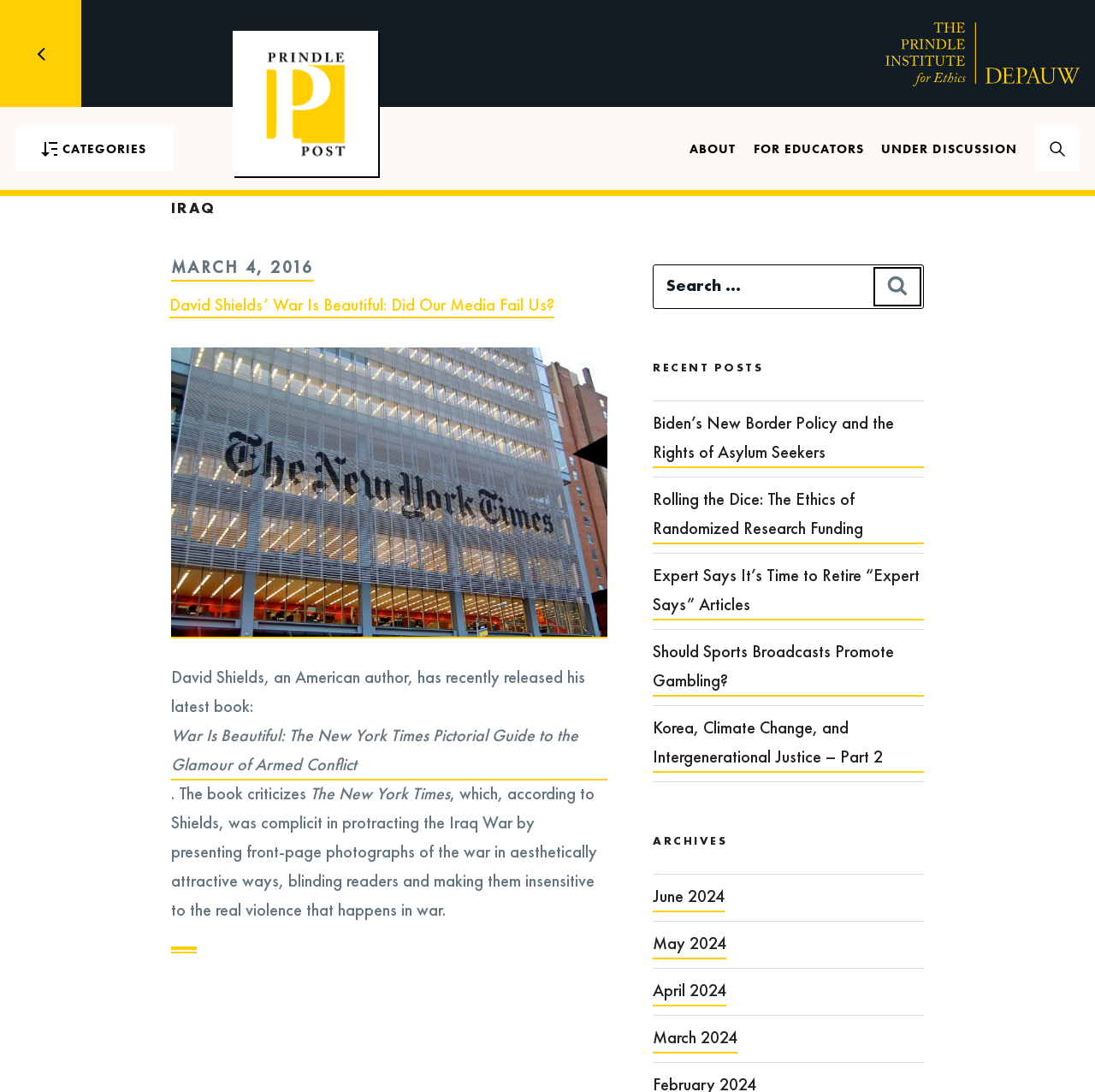Give the bounding box coordinates for the element described by: "Should Sports Broadcasts Promote Gambling?".

[0.596, 0.584, 0.844, 0.638]